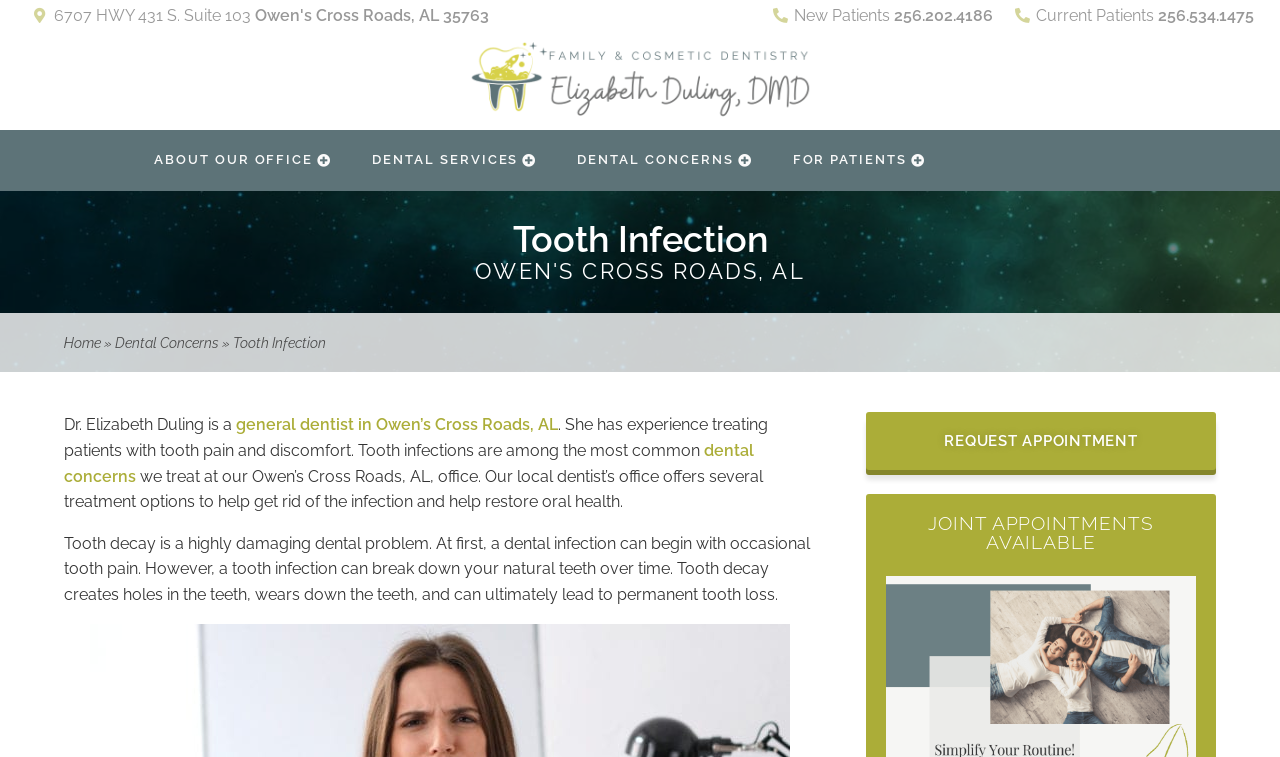Extract the bounding box coordinates for the HTML element that matches this description: "飲食". The coordinates should be four float numbers between 0 and 1, i.e., [left, top, right, bottom].

None